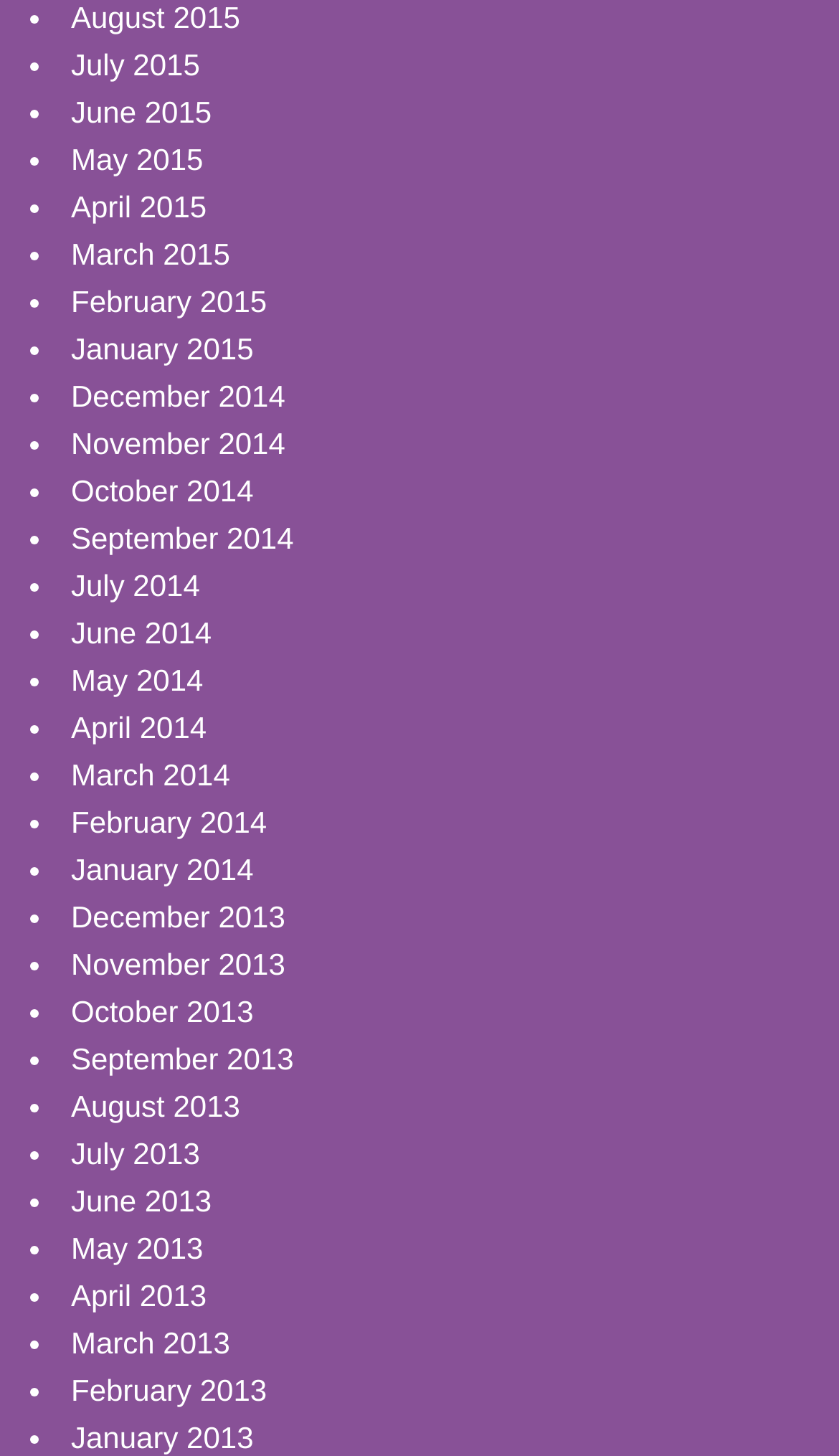Provide the bounding box coordinates for the area that should be clicked to complete the instruction: "View March 2015".

[0.085, 0.163, 0.274, 0.187]